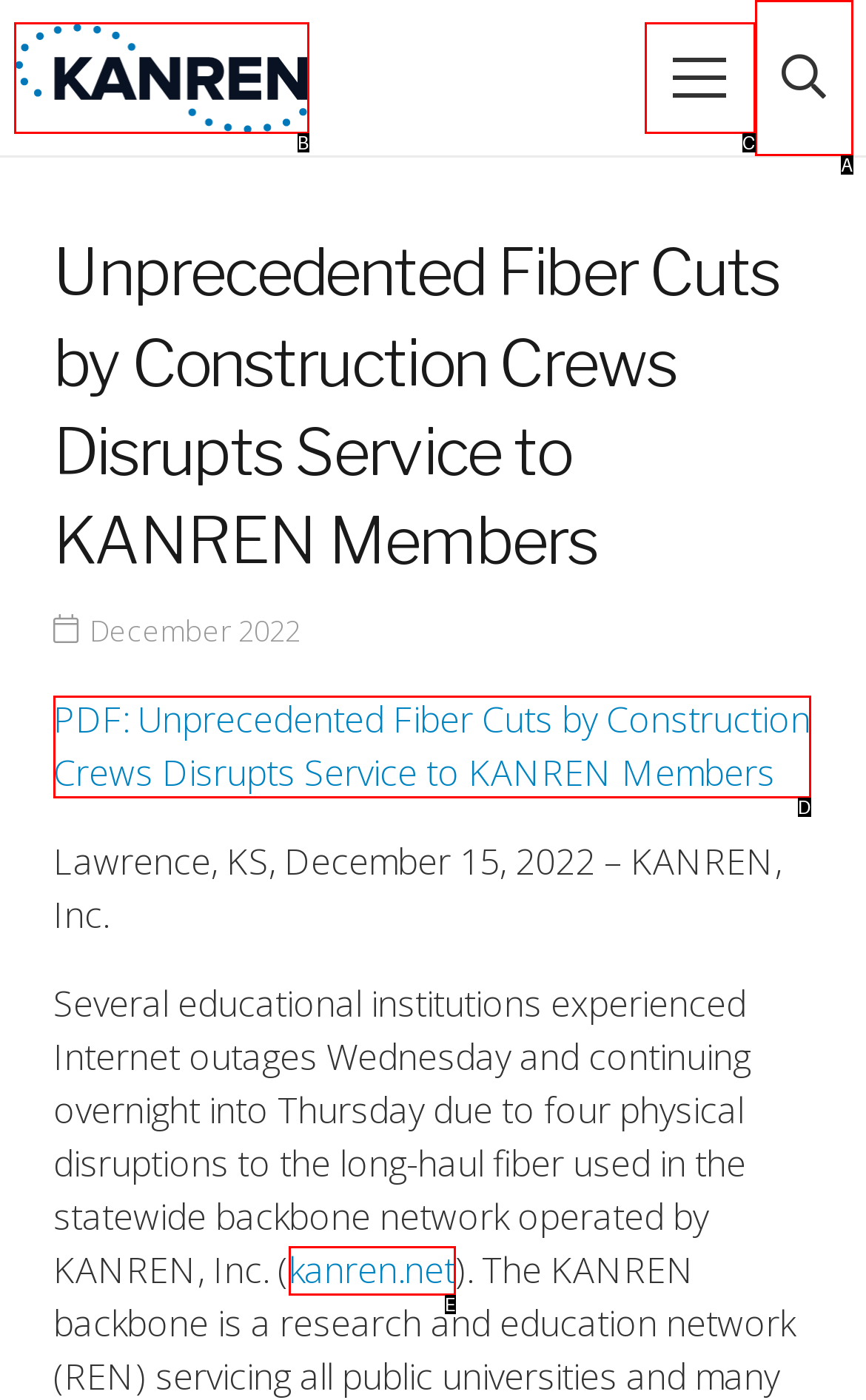From the options shown, which one fits the description: parent_node: About aria-label="Menu"? Respond with the appropriate letter.

C